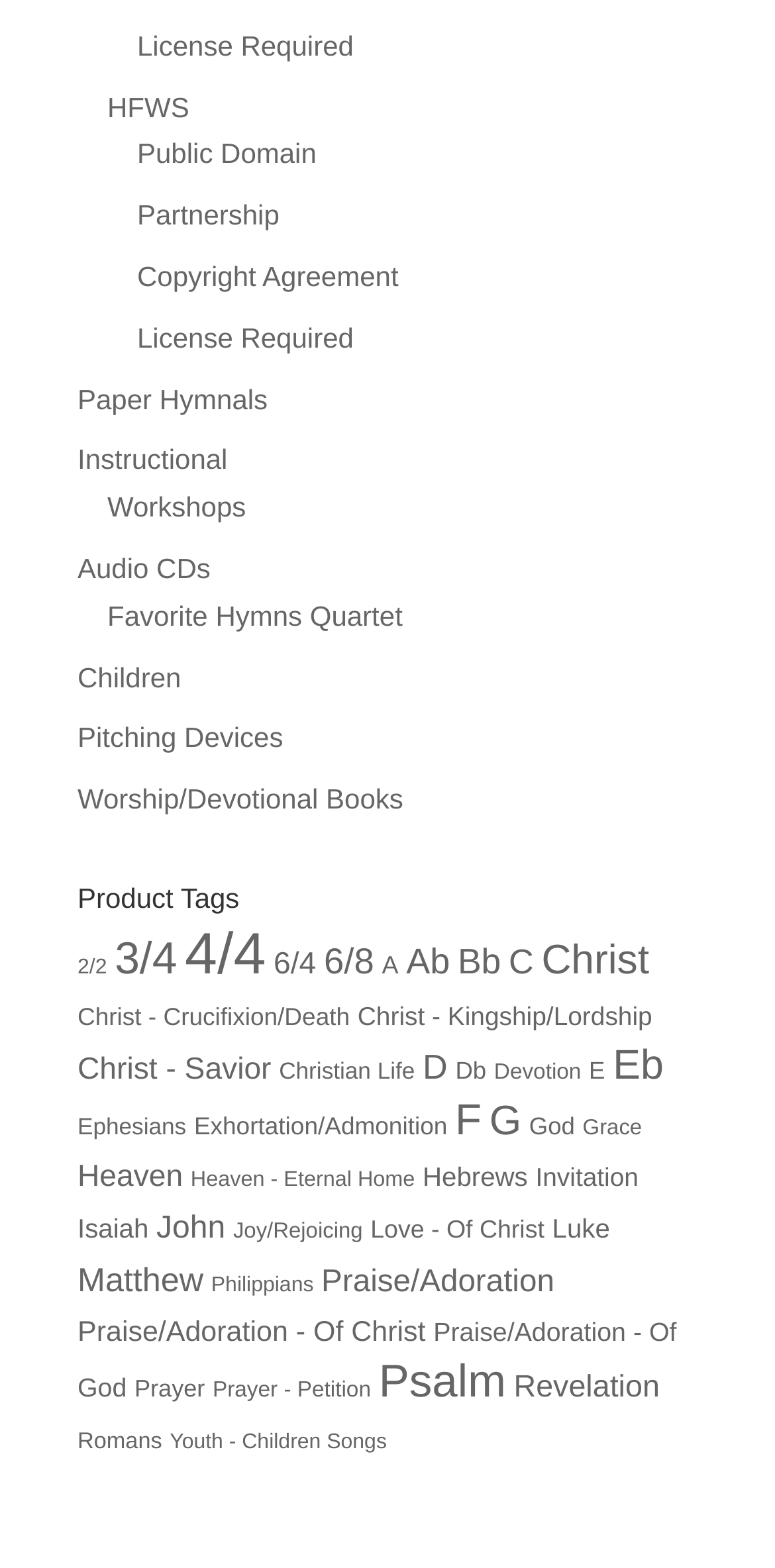Please determine the bounding box coordinates for the element that should be clicked to follow these instructions: "View products with 4/4 time signature".

[0.239, 0.588, 0.343, 0.63]